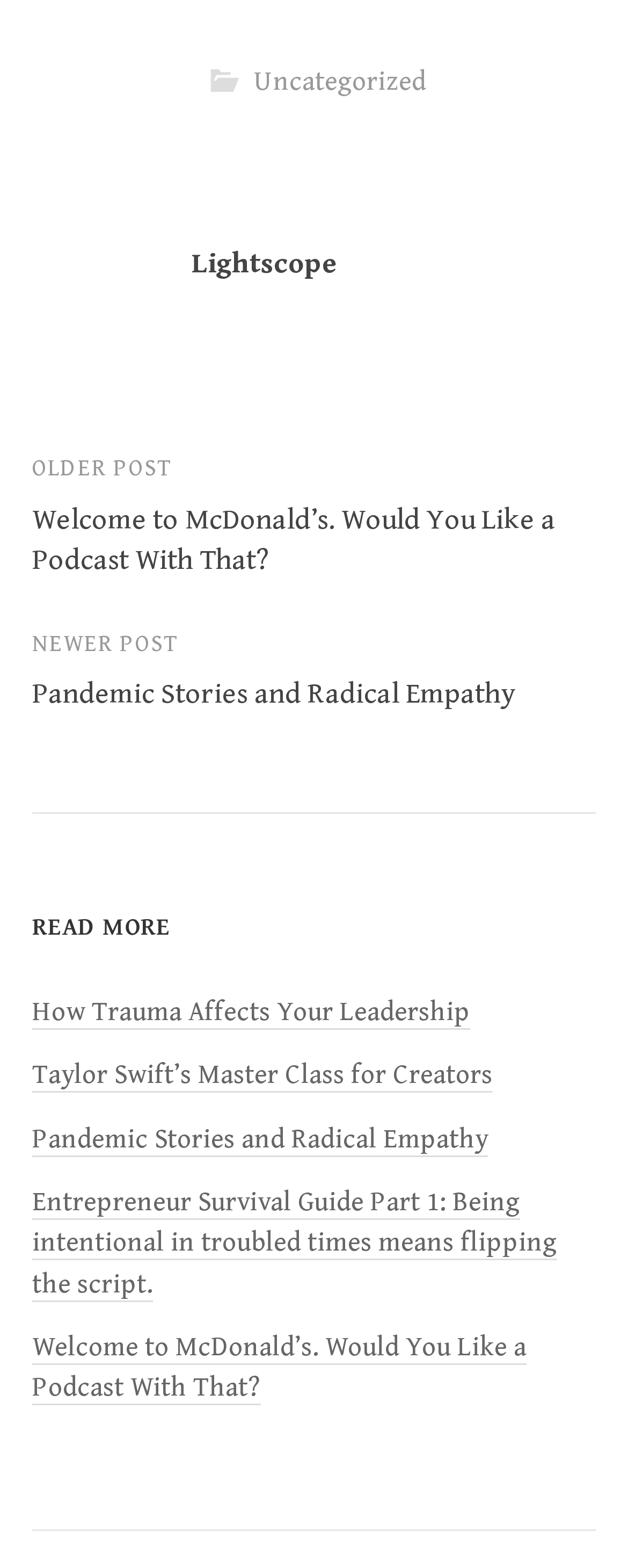How many articles are listed in the 'READ MORE' section?
Look at the screenshot and provide an in-depth answer.

I counted the links in the 'READ MORE' section, which is denoted by the 'complementary' element, and found four article links.